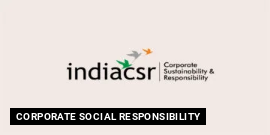Describe the image thoroughly, including all noticeable details.

The image features the logo of "India CSR," a prominent media platform dedicated to Corporate Sustainability and Responsibility. The logo incorporates stylized elements representing growth and sustainability, highlighted by colorful birds in green, orange, and gray. Below the logo, bold text reads "CORPORATE SOCIAL RESPONSIBILITY," emphasizing the organization's focus on vital issues related to sustainable development and corporate social responsibility initiatives in India. Founded in 2009, India CSR aims to provide valuable insights and resources on business responsibility across various sectors, contributing to a more sustainable and responsible corporate landscape.